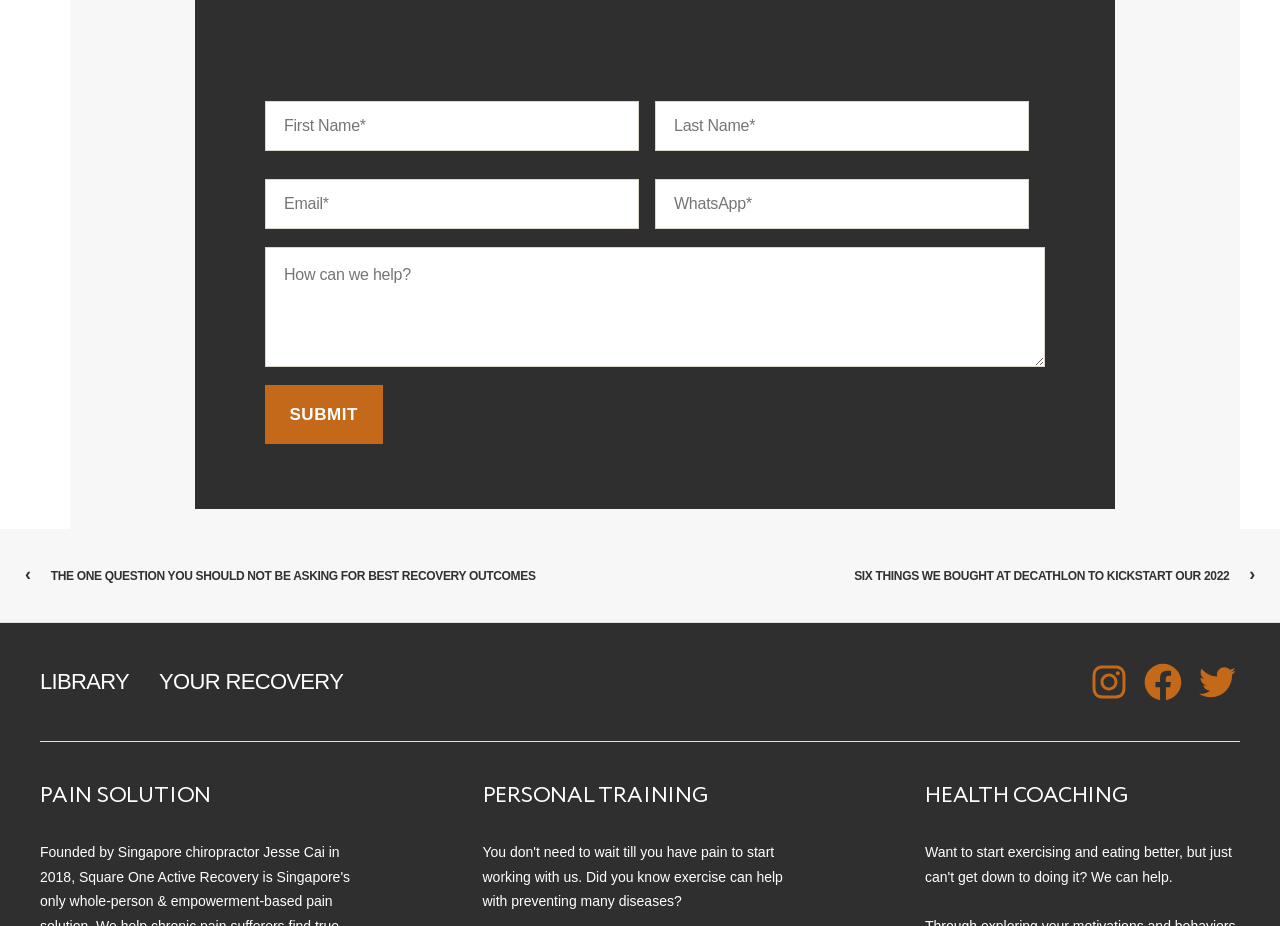Please find the bounding box coordinates of the element that needs to be clicked to perform the following instruction: "Click submit". The bounding box coordinates should be four float numbers between 0 and 1, represented as [left, top, right, bottom].

[0.207, 0.425, 0.299, 0.488]